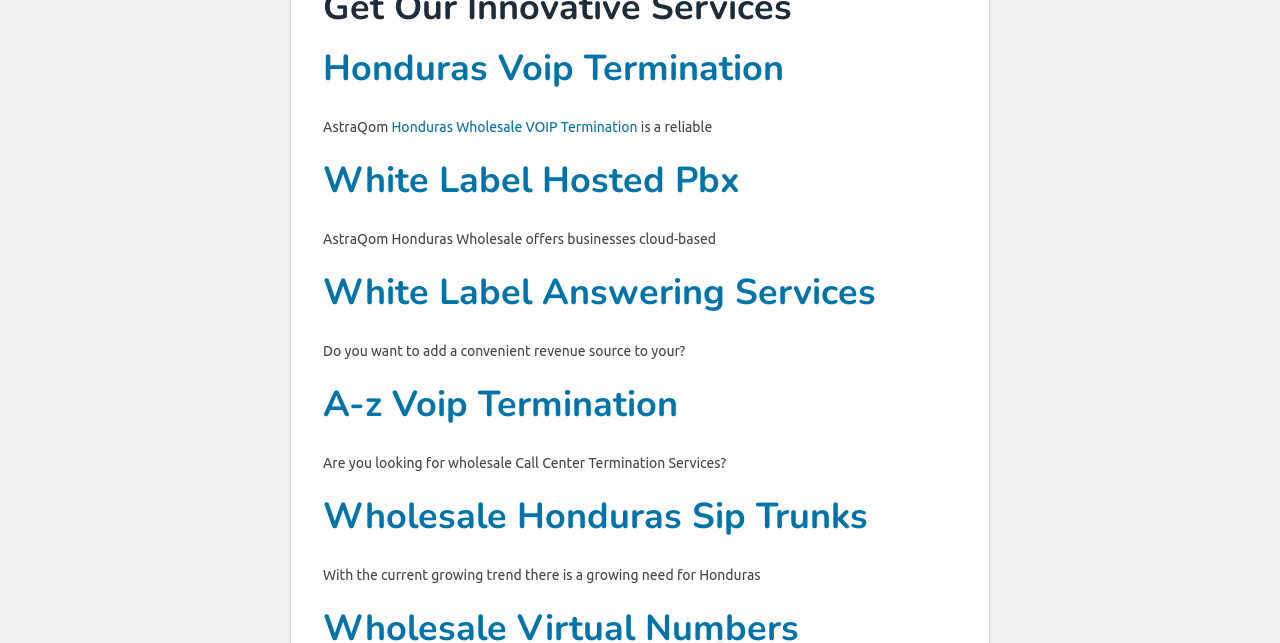Using the information in the image, could you please answer the following question in detail:
What type of termination services is A-z Voip Termination providing?

Based on the webpage, A-z Voip Termination is providing wholesale Call Center Termination Services, as mentioned in the StaticText element 'Are you looking for wholesale Call Center Termination Services?'.